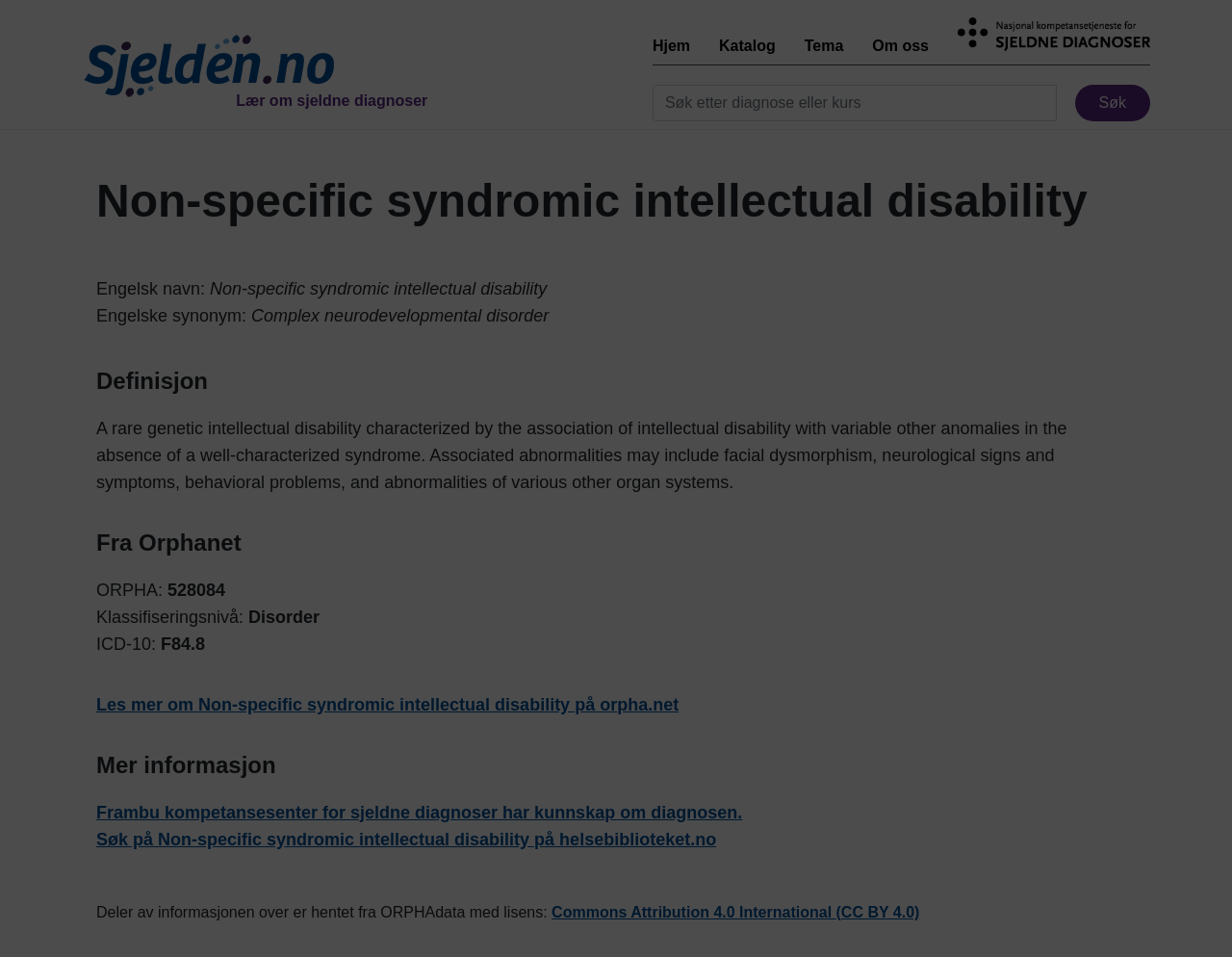Please extract the primary headline from the webpage.

Non-specific syndromic intellectual disability